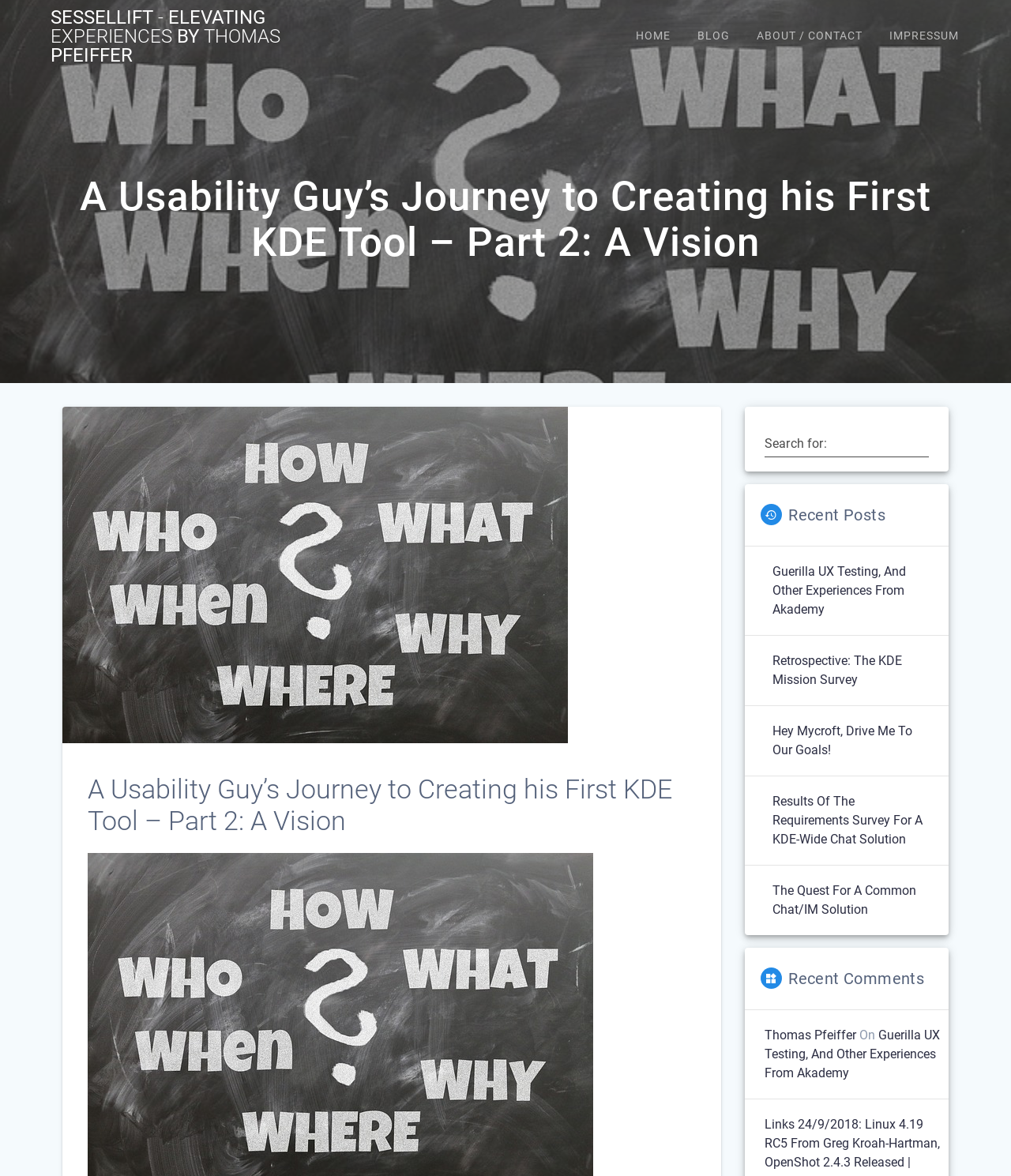Please predict the bounding box coordinates of the element's region where a click is necessary to complete the following instruction: "Read the article 'Why Indian Freelancers Hiring for Startup is Beneficial?'". The coordinates should be represented by four float numbers between 0 and 1, i.e., [left, top, right, bottom].

None